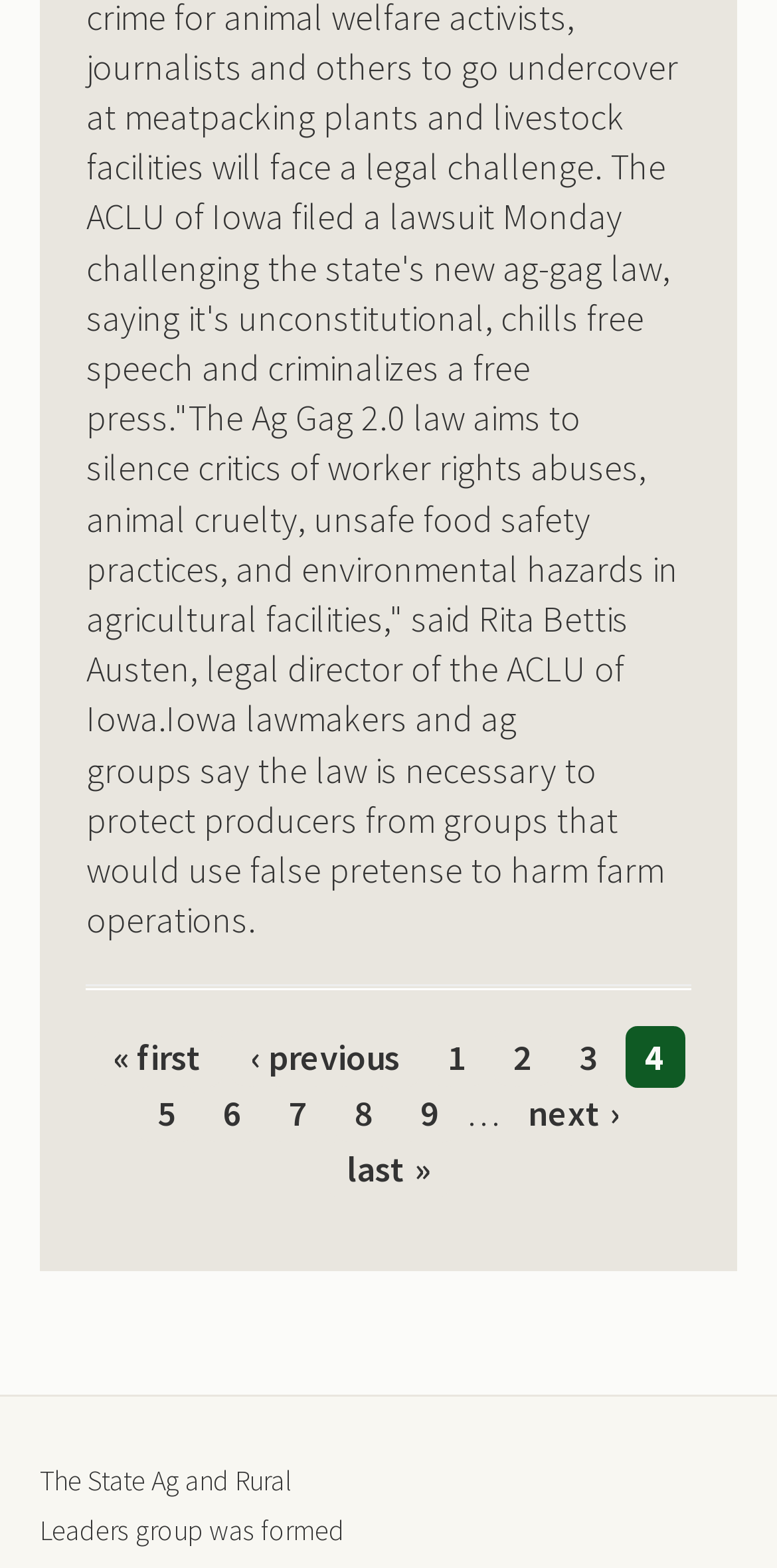What is the purpose of the '« first' link?
Using the information presented in the image, please offer a detailed response to the question.

The '« first' link is used to navigate to the first page of the pagination. It is typically used when the user wants to start from the beginning of the paginated content.